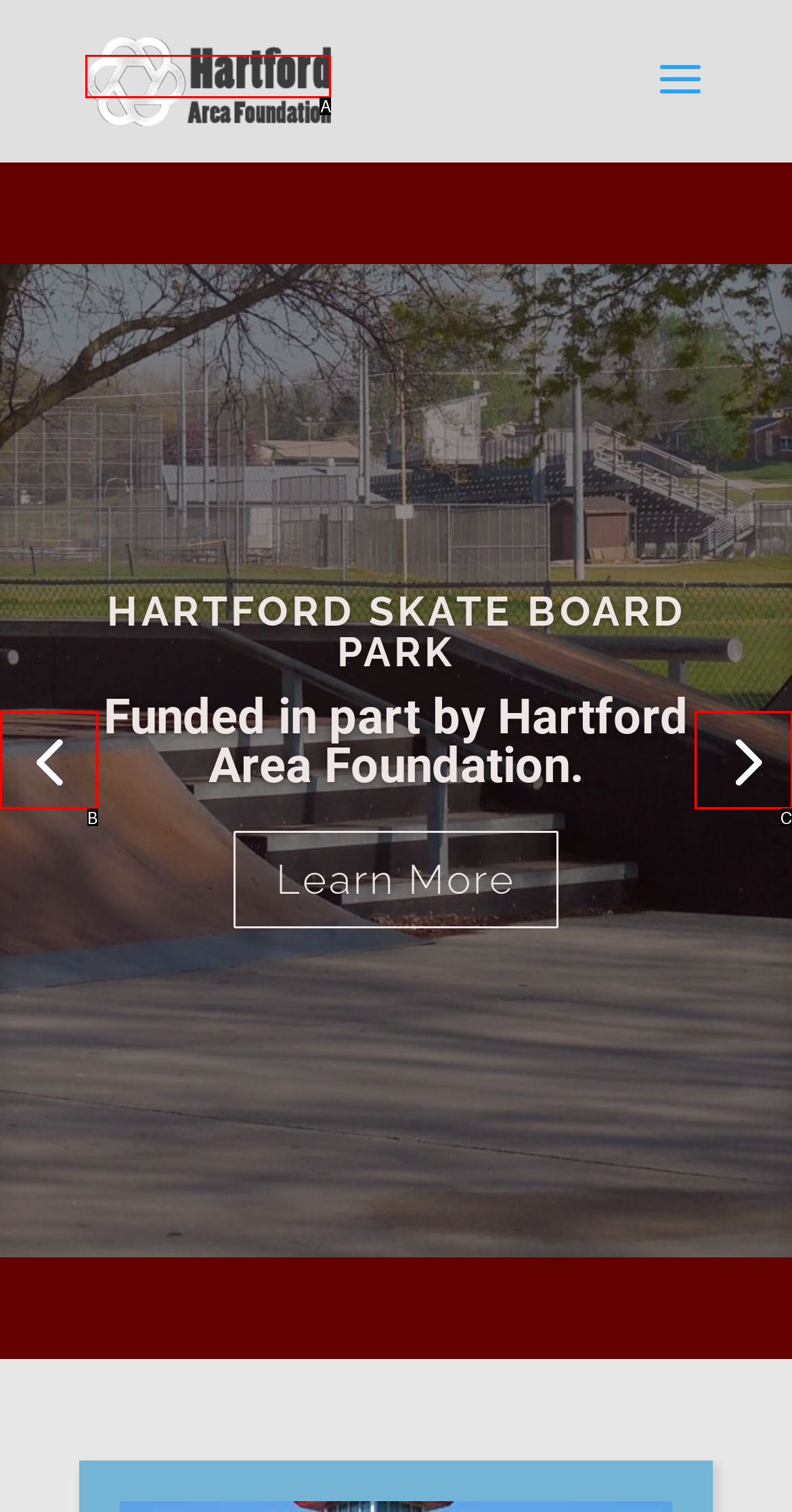Select the letter of the UI element that best matches: alt="Hartford Area Foundation"
Answer with the letter of the correct option directly.

A